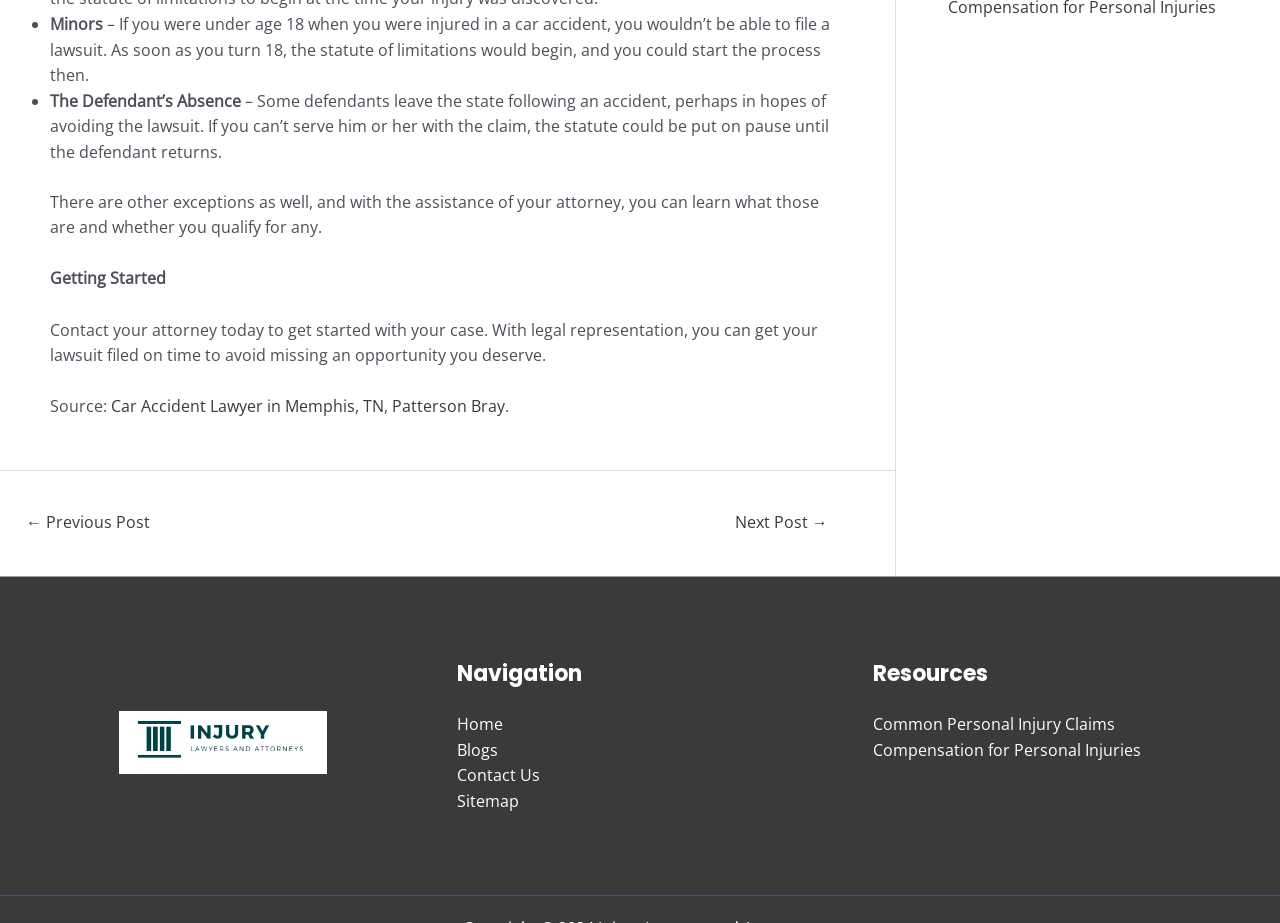Given the webpage screenshot, identify the bounding box of the UI element that matches this description: "Common Personal Injury Claims".

[0.682, 0.773, 0.871, 0.797]